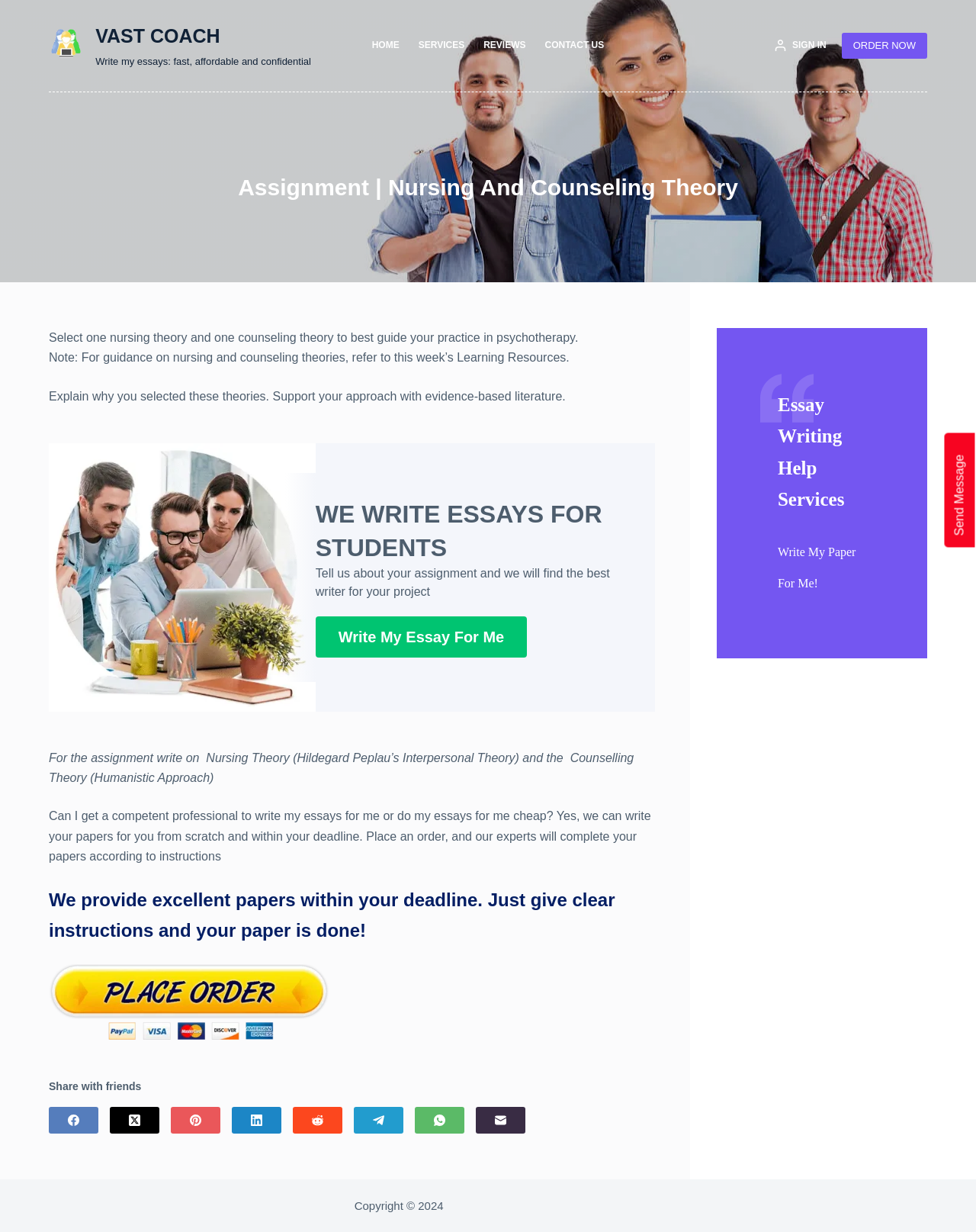Answer the question with a brief word or phrase:
What is the name of the company offering essay writing help?

VAST COACH